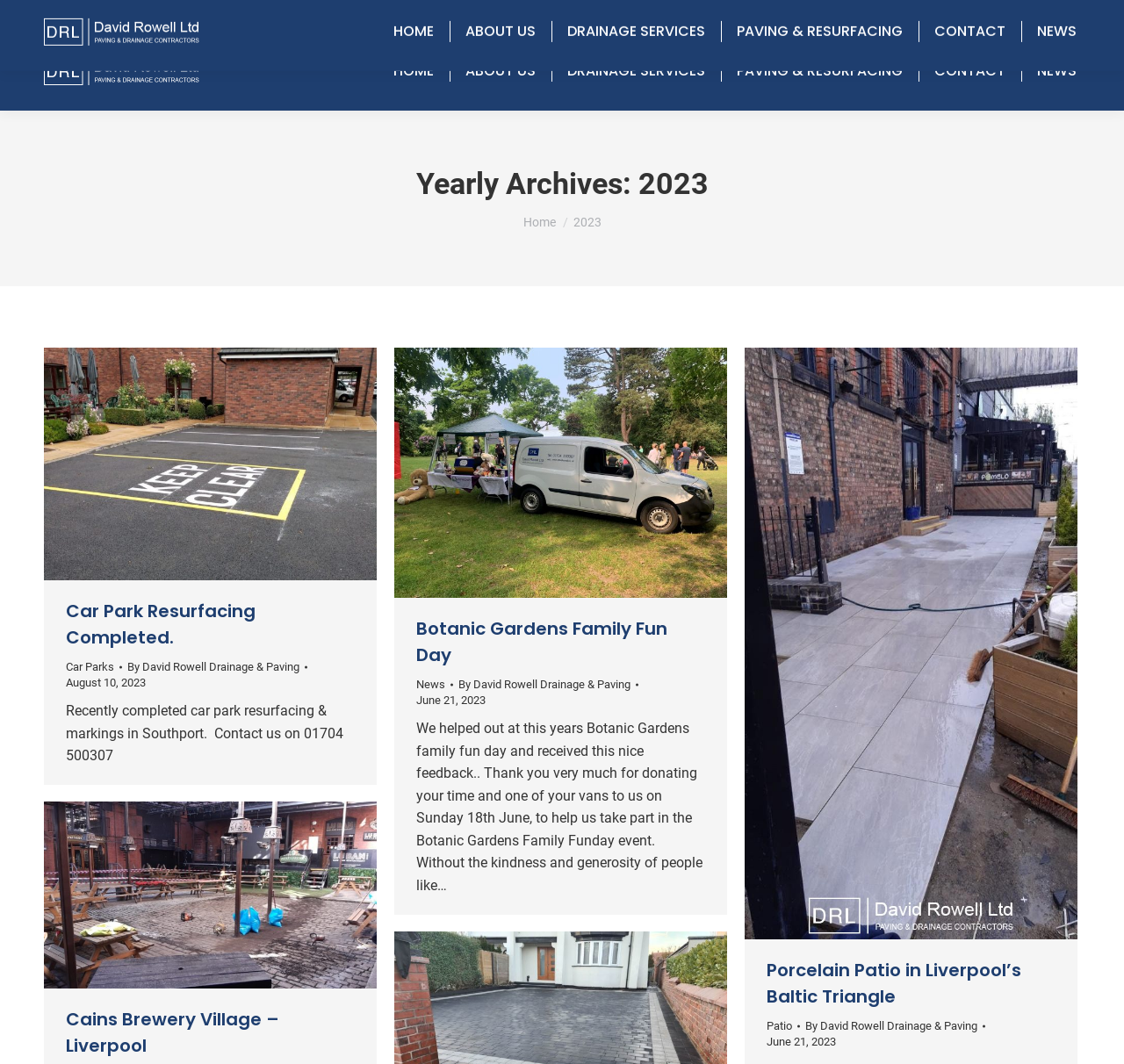Illustrate the webpage thoroughly, mentioning all important details.

This webpage is about David Rowell Drainage and Paving, a company that provides drainage and paving services. At the top of the page, there is a phone number "01704 500307" and a mention of their "24 Hr Call out service". To the right of this, there is a Facebook link and a company logo. Below this, there is a navigation menu with links to "HOME", "ABOUT US", "DRAINAGE SERVICES", "PAVING & RESURFACING", "CONTACT", and "NEWS".

The main content of the page is divided into three sections, each containing a news article or blog post. The first section is about a car park resurfacing project, with a heading "Car Park Resurfacing Completed." and a brief description of the project. There is also a link to "Car Parks" and a mention of the date "August 10, 2023".

The second section is about a family fun day event at the Botanic Gardens, with a heading "Botanic Gardens Family Fun Day" and a description of the event. There is also a link to "News" and a mention of the date "June 21, 2023".

The third section is about a porcelain patio project in Liverpool's Baltic Triangle, with a heading "Porcelain Patio in Liverpool’s Baltic Triangle" and a brief description of the project. There is also a link to "Patio" and a mention of the date "June 21, 2023". Below this, there is another section about a project at Cains Brewery Village in Liverpool, with a heading "Cains Brewery Village – Liverpool" and a brief description of the project.

Throughout the page, there are several images and links to other pages or articles. The overall layout is organized, with clear headings and concise text.